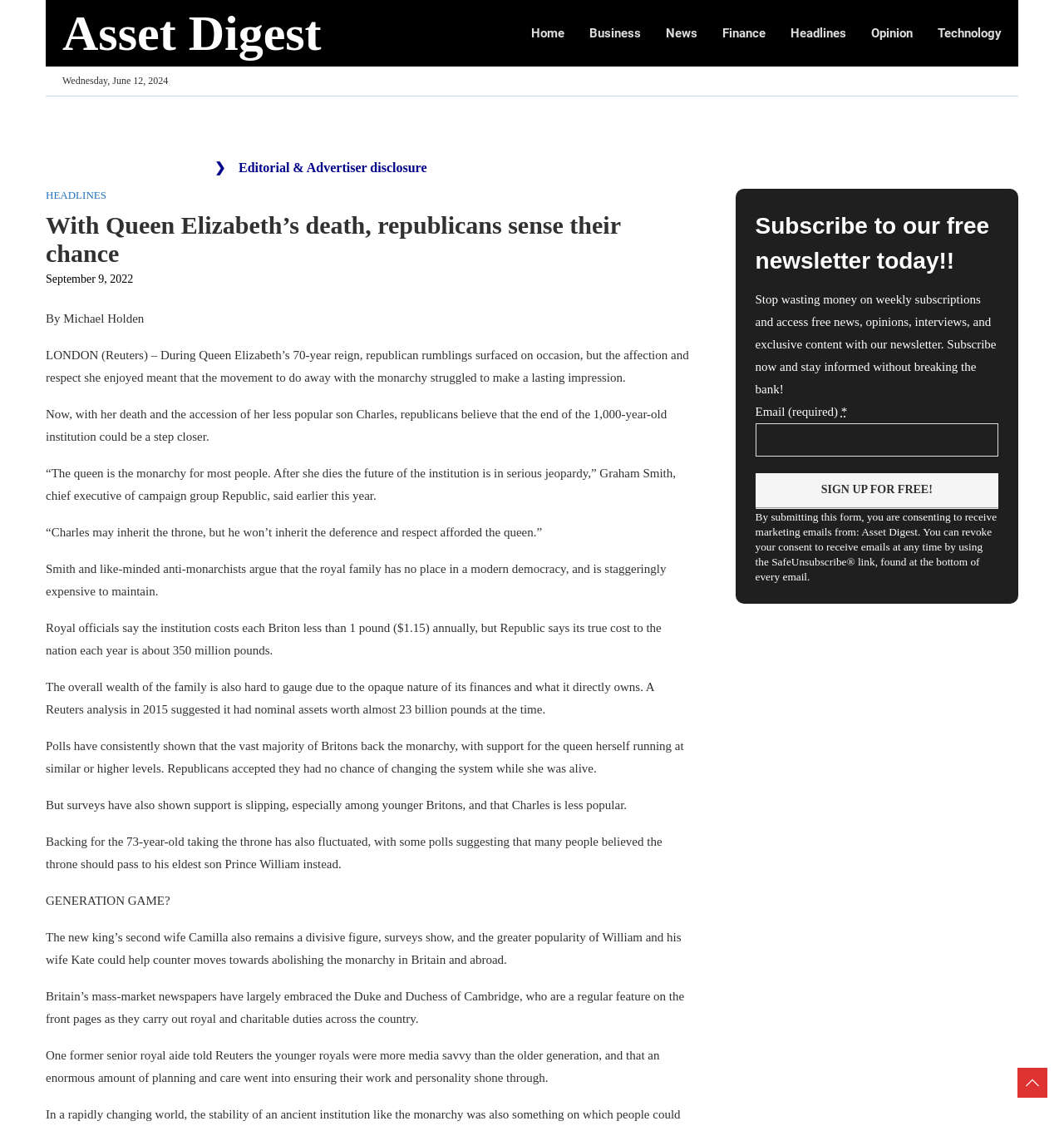What is the name of the queen mentioned in the article?
Please provide a comprehensive answer based on the contents of the image.

The article mentions the death of Queen Elizabeth and the accession of her son Charles, so the queen mentioned in the article is Queen Elizabeth.